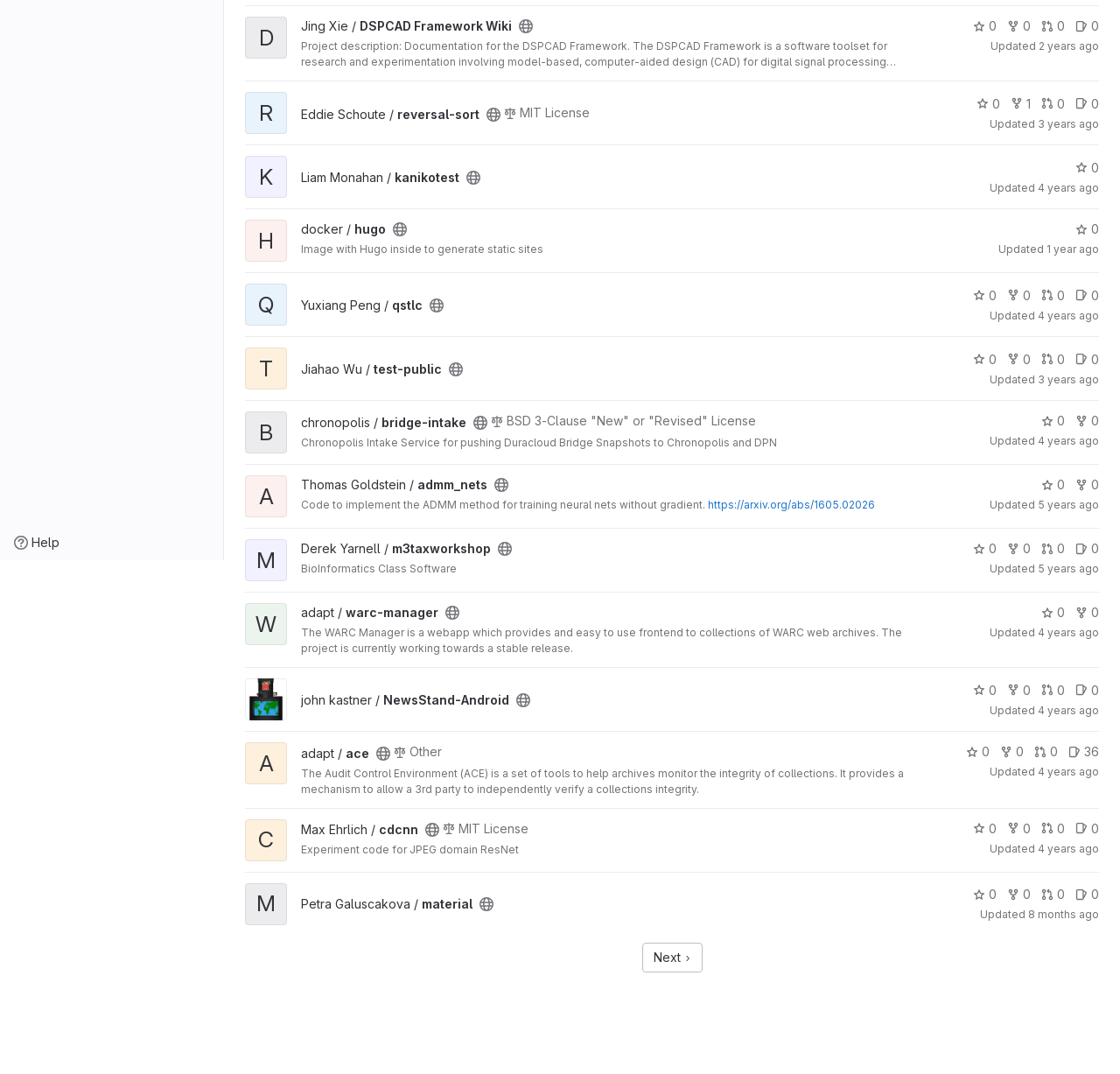Determine the bounding box for the HTML element described here: "chronopolis / bridge-intake". The coordinates should be given as [left, top, right, bottom] with each number being a float between 0 and 1.

[0.269, 0.386, 0.416, 0.4]